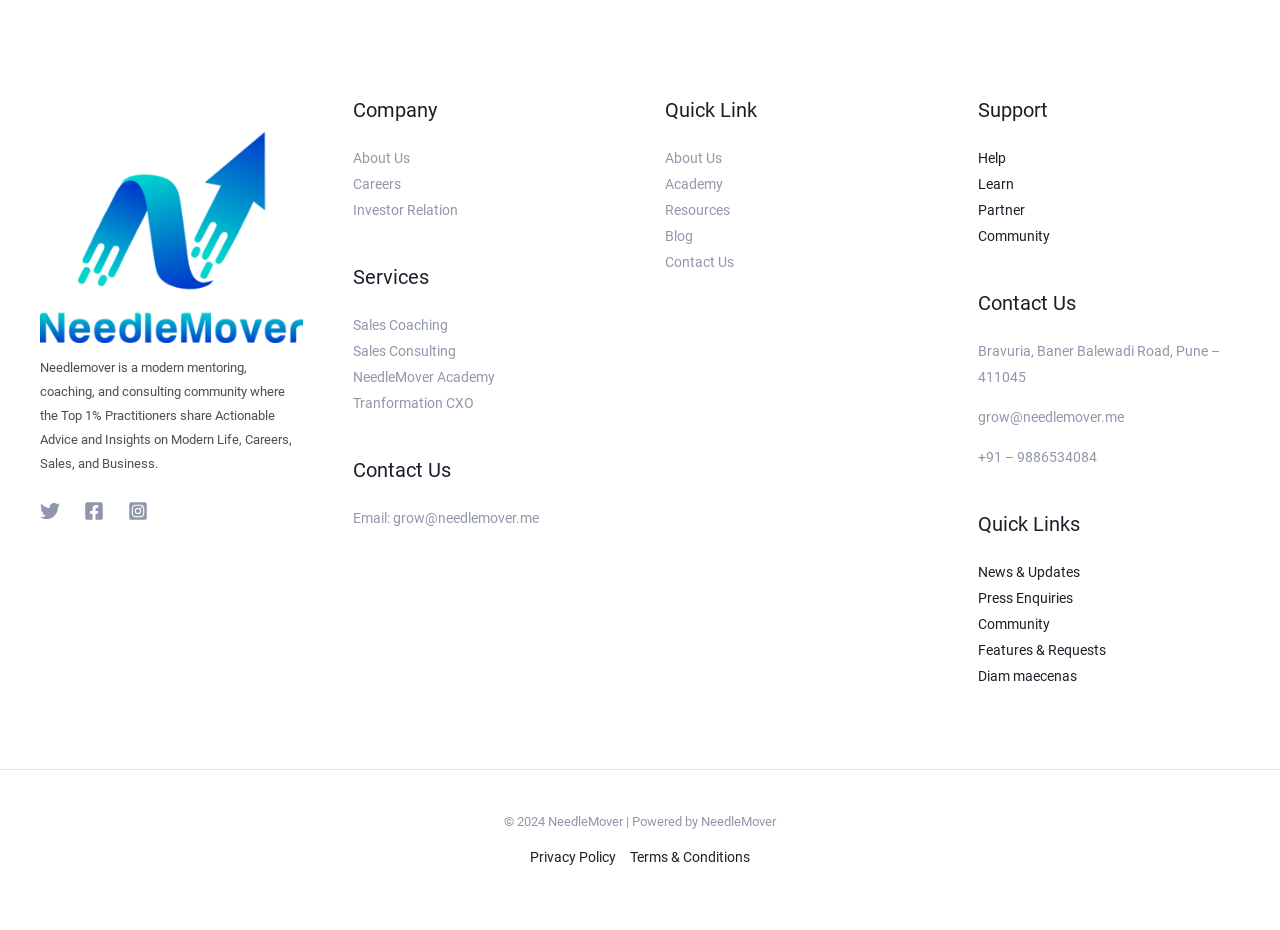Identify the bounding box coordinates of the region I need to click to complete this instruction: "Go to About Us page".

[0.275, 0.161, 0.32, 0.178]